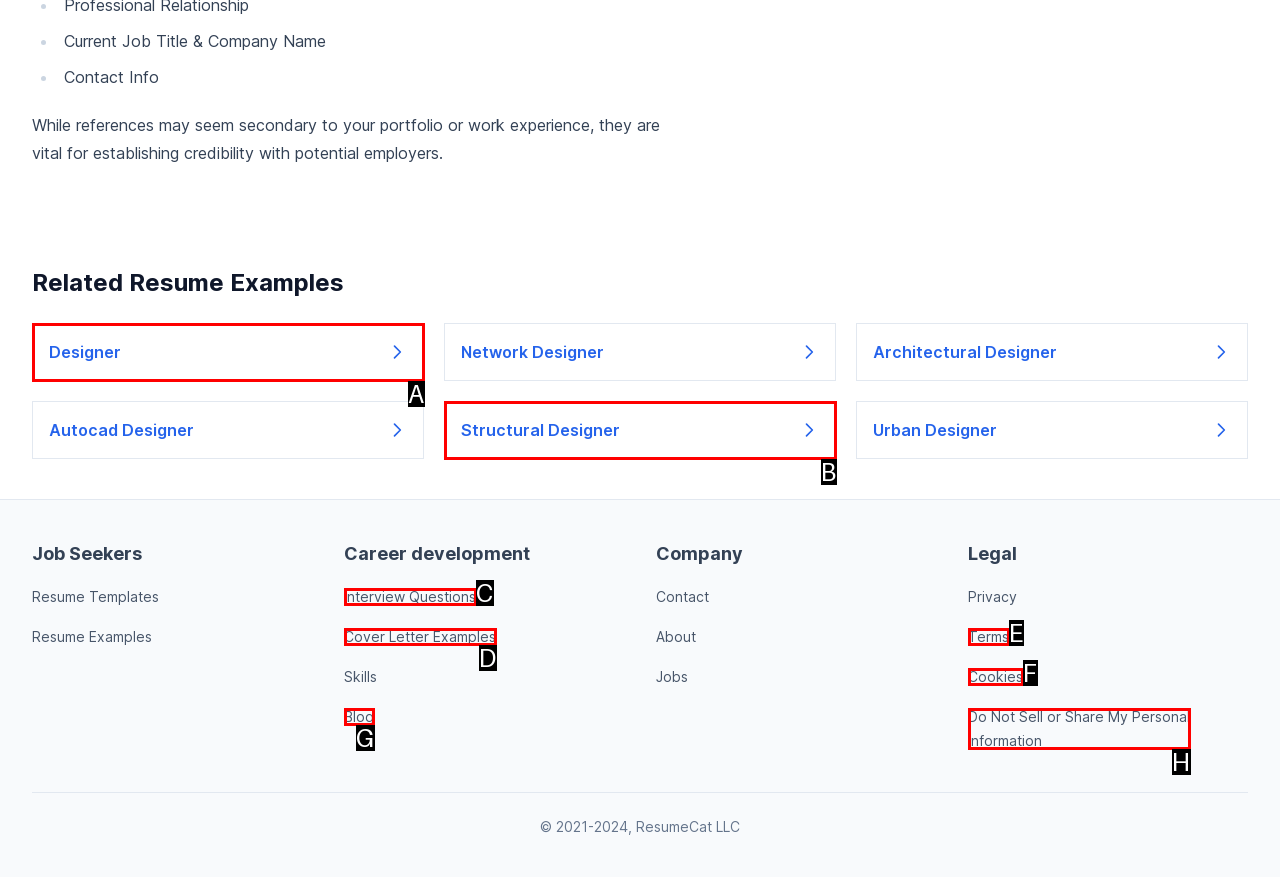Choose the HTML element that best fits the given description: Cover Letter Examples. Answer by stating the letter of the option.

D